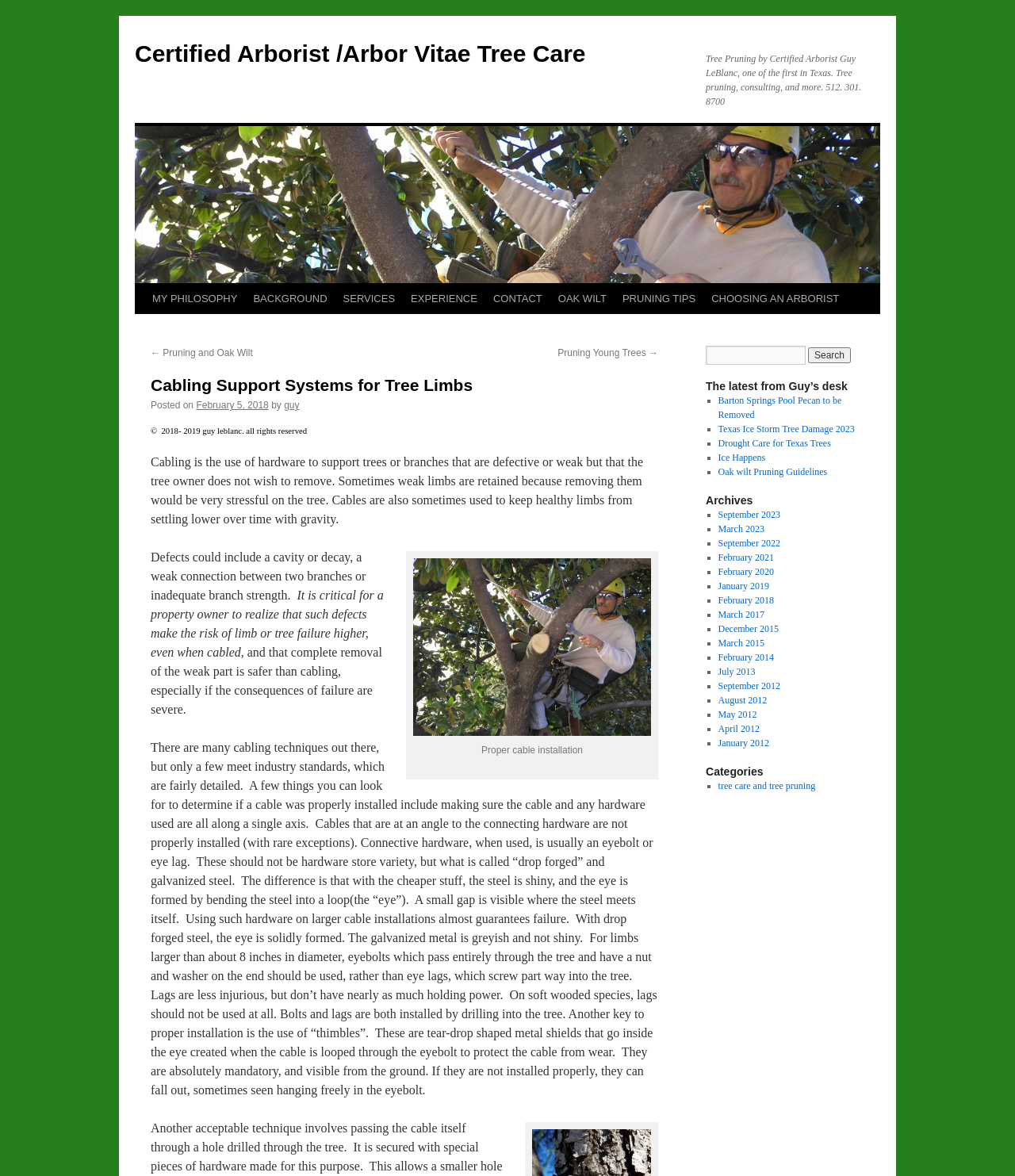Can you find the bounding box coordinates of the area I should click to execute the following instruction: "Learn more about the 'Bottomless Portafilter'"?

None